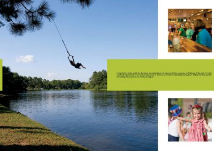Break down the image and provide a full description, noting any significant aspects.

The image depicts a serene outdoor scene showcasing a lake surrounded by lush greenery, under a bright blue sky. In the foreground, a person swings from a rope tied to a tree, poised mid-air above the shimmering water, embodying a spirit of adventure and joy. On the right side of the image, two smaller images capture community life in Moultrie, Georgia: one featuring people at a bustling café, focusing on the vibrant social atmosphere, and another with children dressed in colorful costumes, engaging in a festive celebration. This imagery reflects the town's charm and sense of community, highlighting recreational and cultural experiences that make Moultrie a welcoming place for residents and visitors alike.